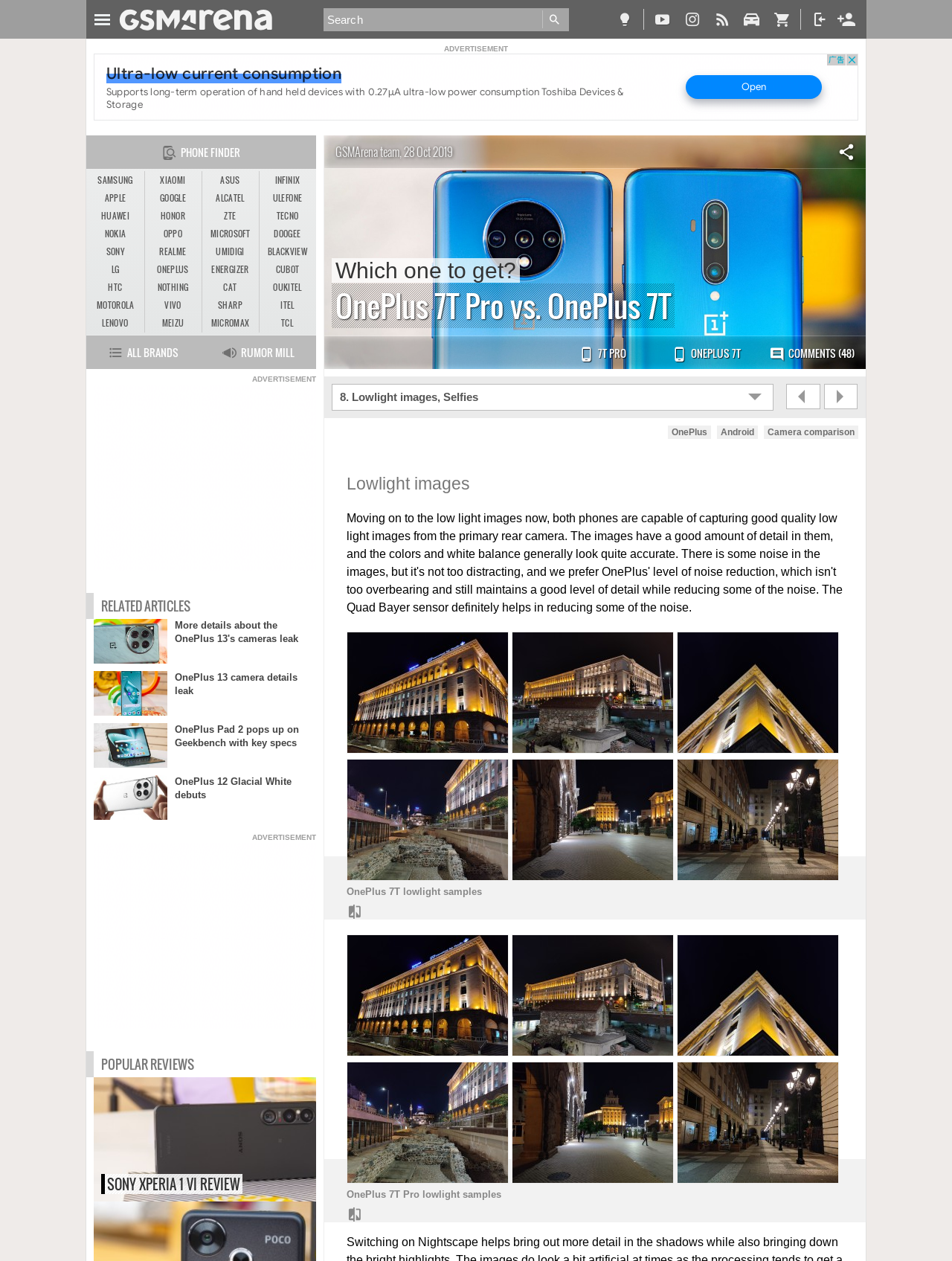What is the position of the 'Search' textbox on the webpage?
Based on the image, respond with a single word or phrase.

Top-right corner